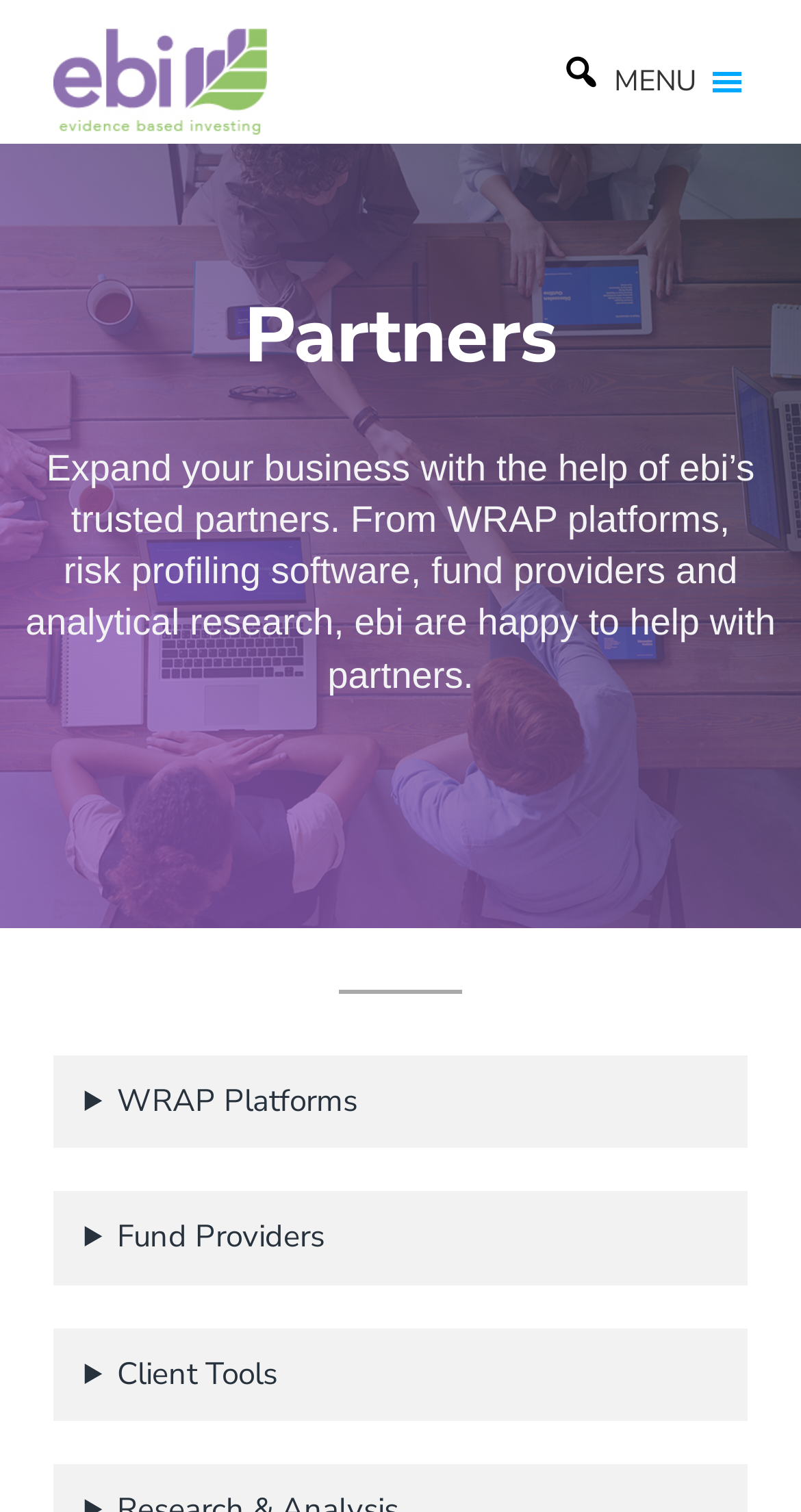What types of partners are listed?
Can you provide a detailed and comprehensive answer to the question?

The webpage lists three types of partners: WRAP platforms, fund providers, and client tools, which are indicated by the disclosure triangles with these labels.